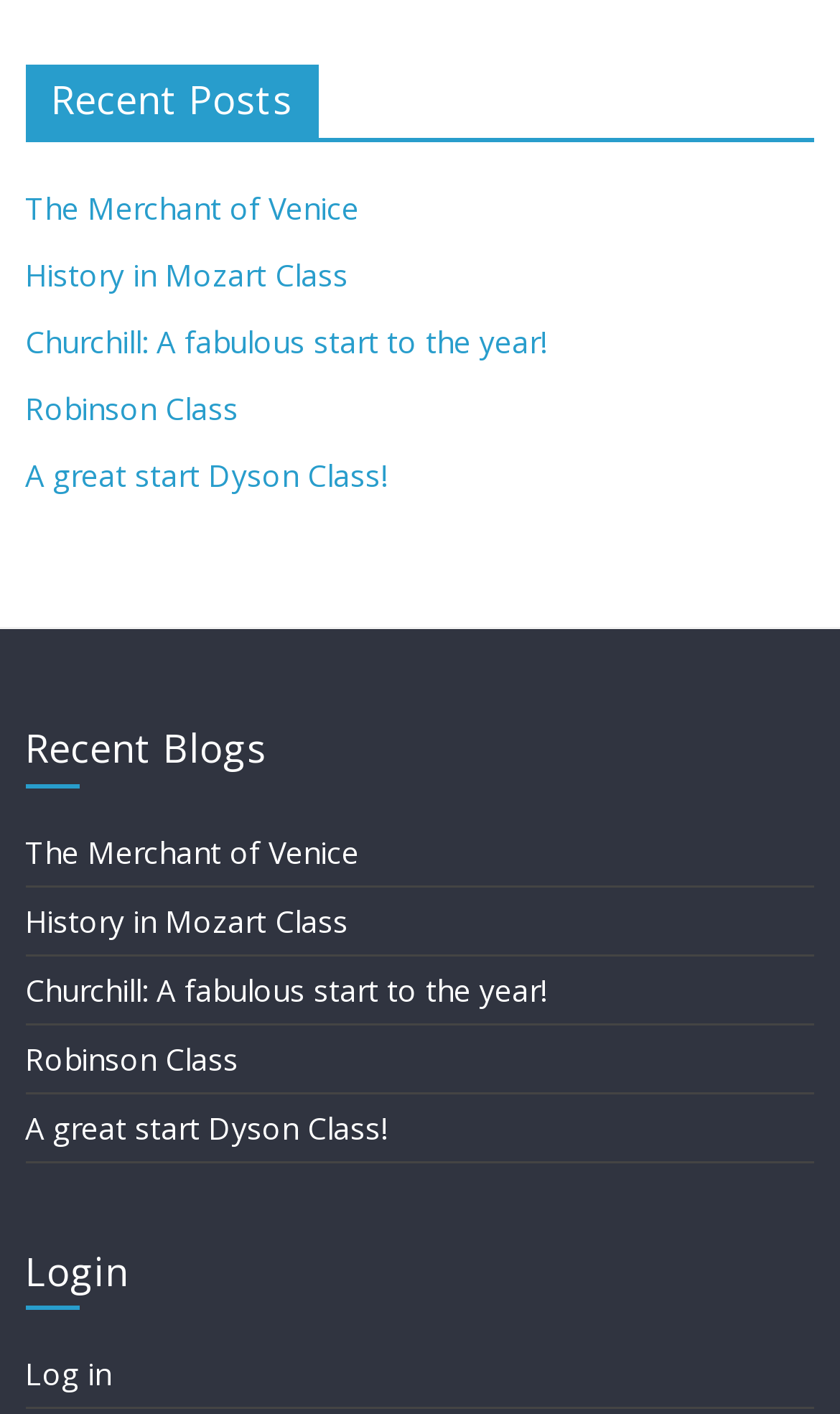Locate the bounding box coordinates of the item that should be clicked to fulfill the instruction: "login to the website".

[0.03, 0.957, 0.133, 0.986]